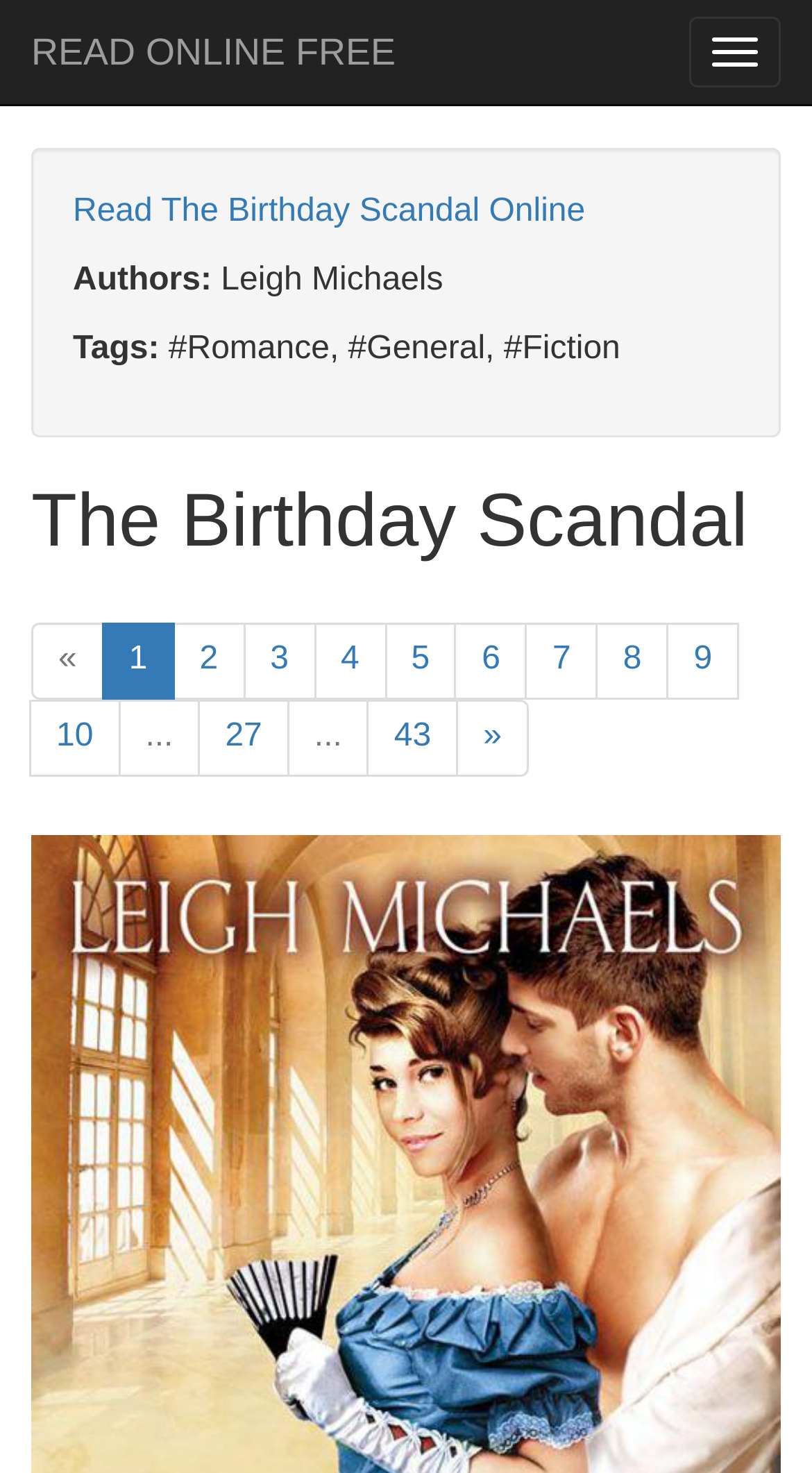Using the given element description, provide the bounding box coordinates (top-left x, top-left y, bottom-right x, bottom-right y) for the corresponding UI element in the screenshot: Read The Birthday Scandal Online

[0.09, 0.131, 0.721, 0.156]